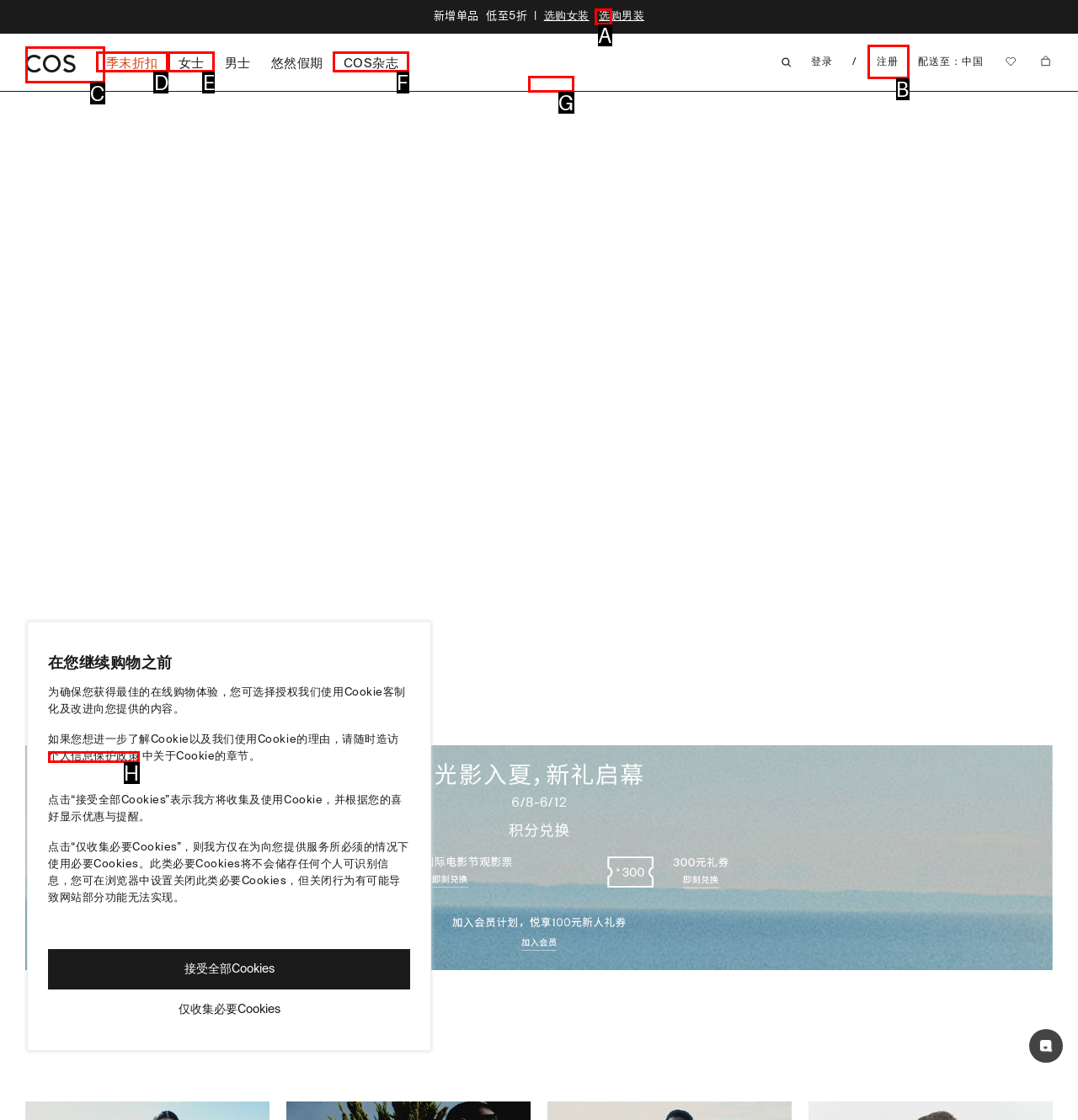Select the correct UI element to complete the task: View COS magazine
Please provide the letter of the chosen option.

F